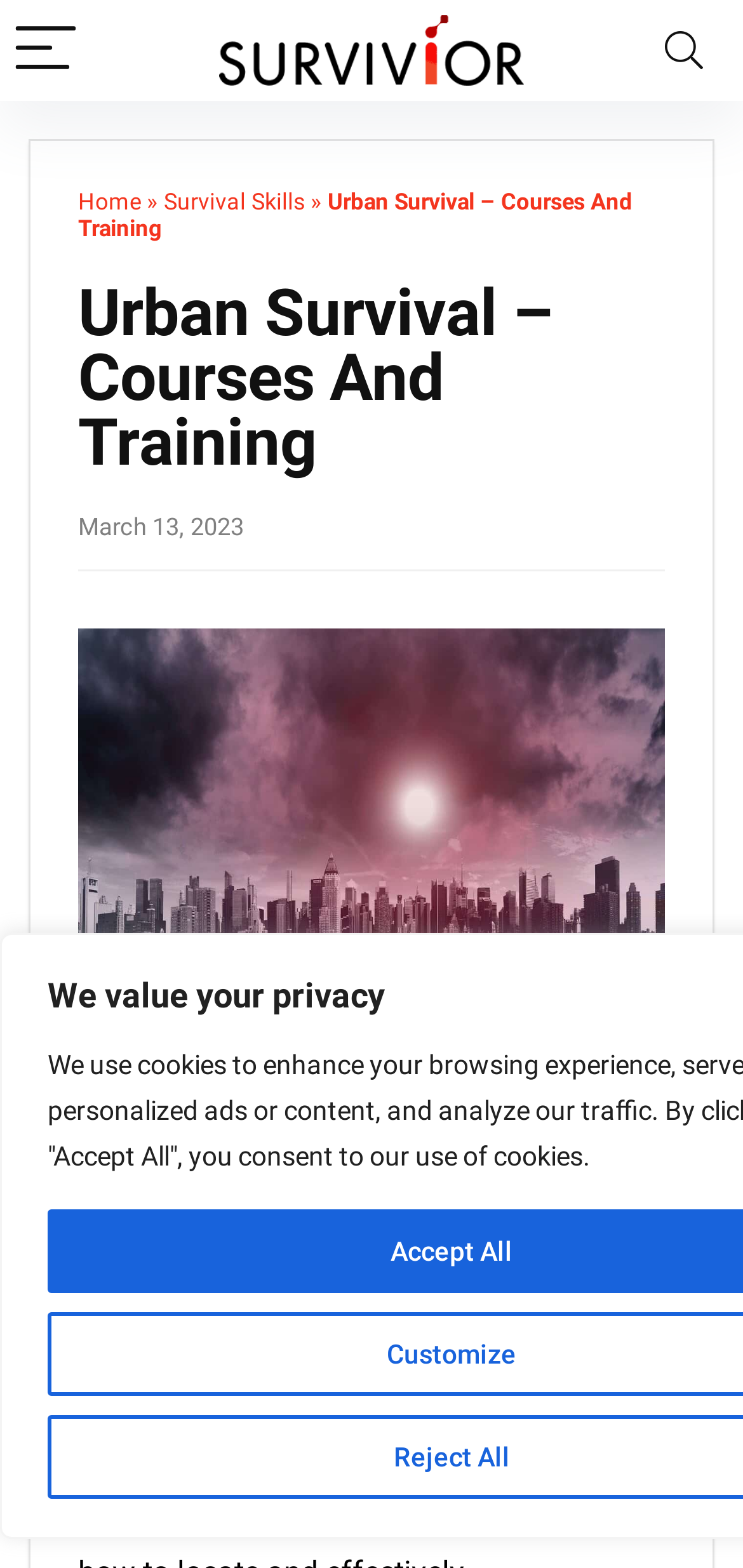Using the given description, provide the bounding box coordinates formatted as (top-left x, top-left y, bottom-right x, bottom-right y), with all values being floating point numbers between 0 and 1. Description: GH

None